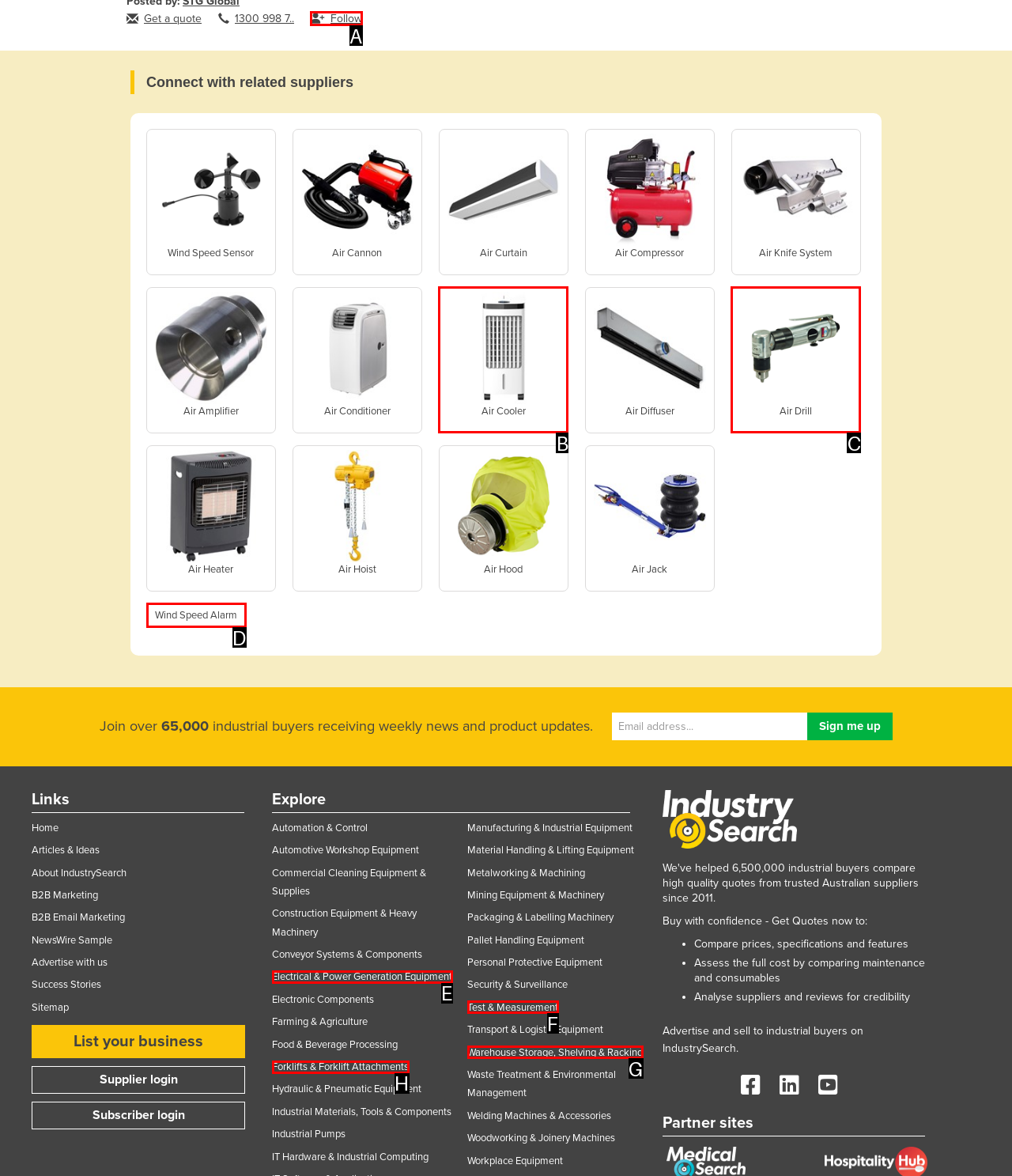Identify the correct UI element to click to follow this instruction: Follow on social media
Respond with the letter of the appropriate choice from the displayed options.

A